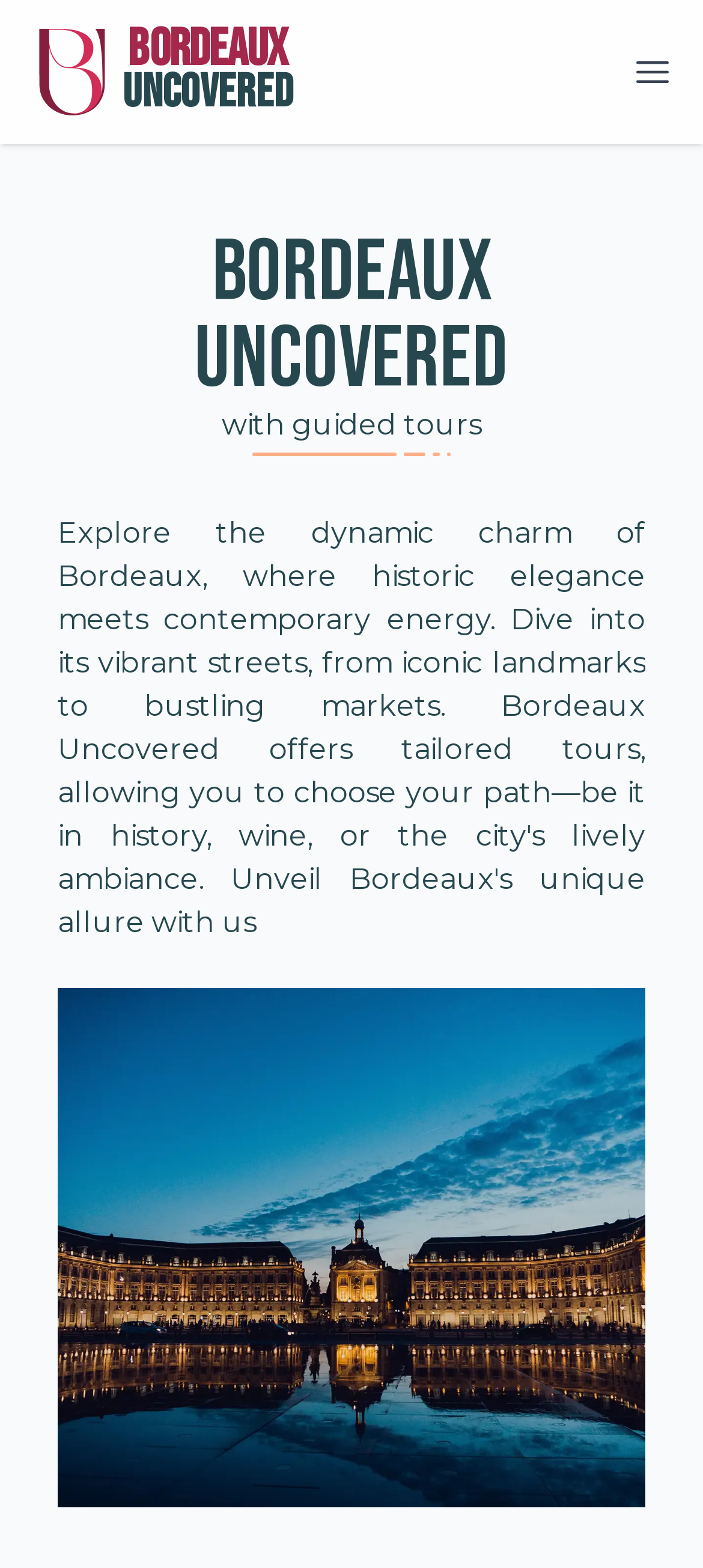Predict the bounding box for the UI component with the following description: "Open main menu".

[0.872, 0.021, 0.985, 0.071]